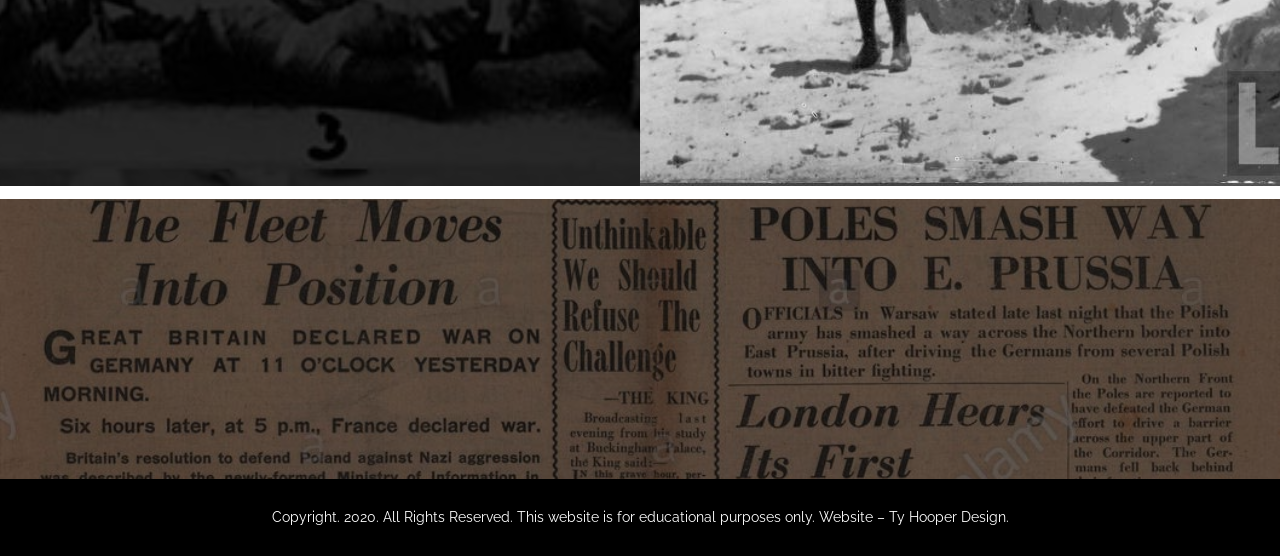Give the bounding box coordinates for the element described as: "Signal Fire Newsletter".

None